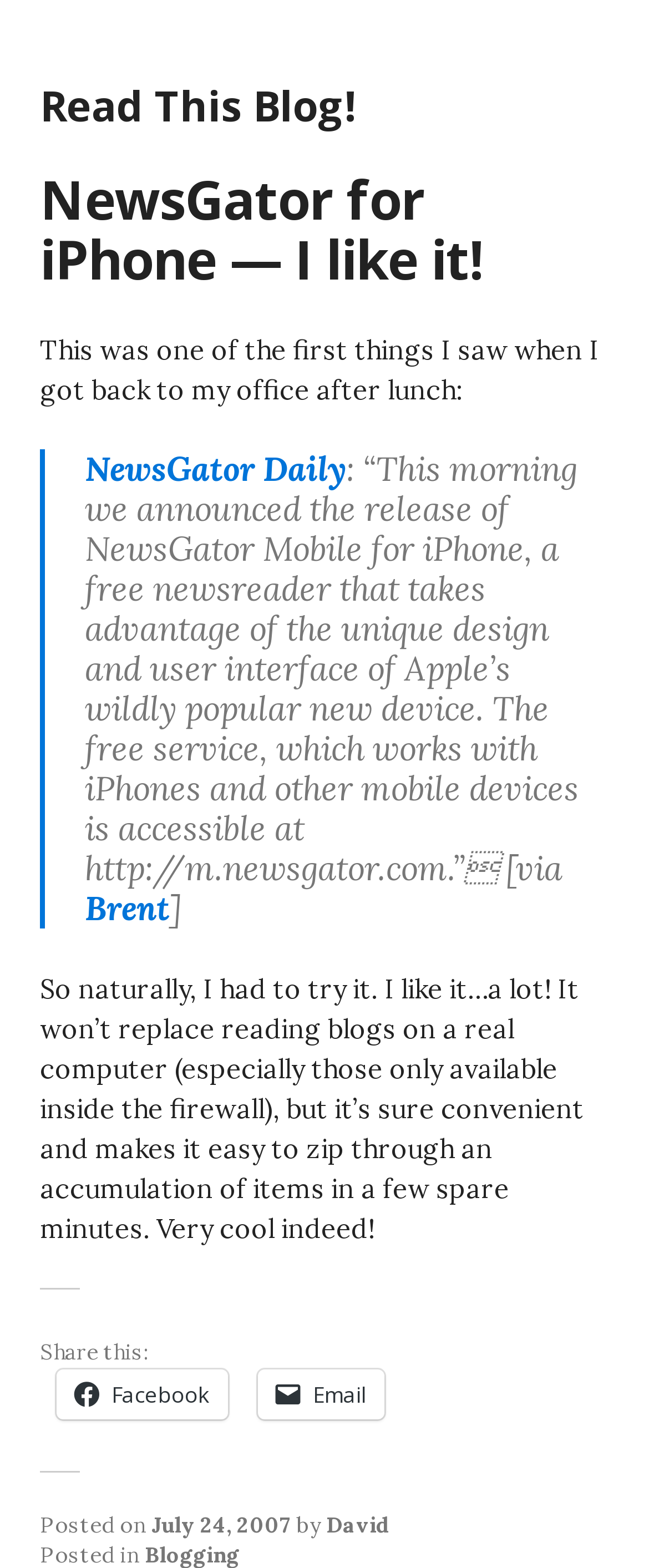What is the topic of this blog post?
Refer to the screenshot and answer in one word or phrase.

NewsGator Mobile for iPhone